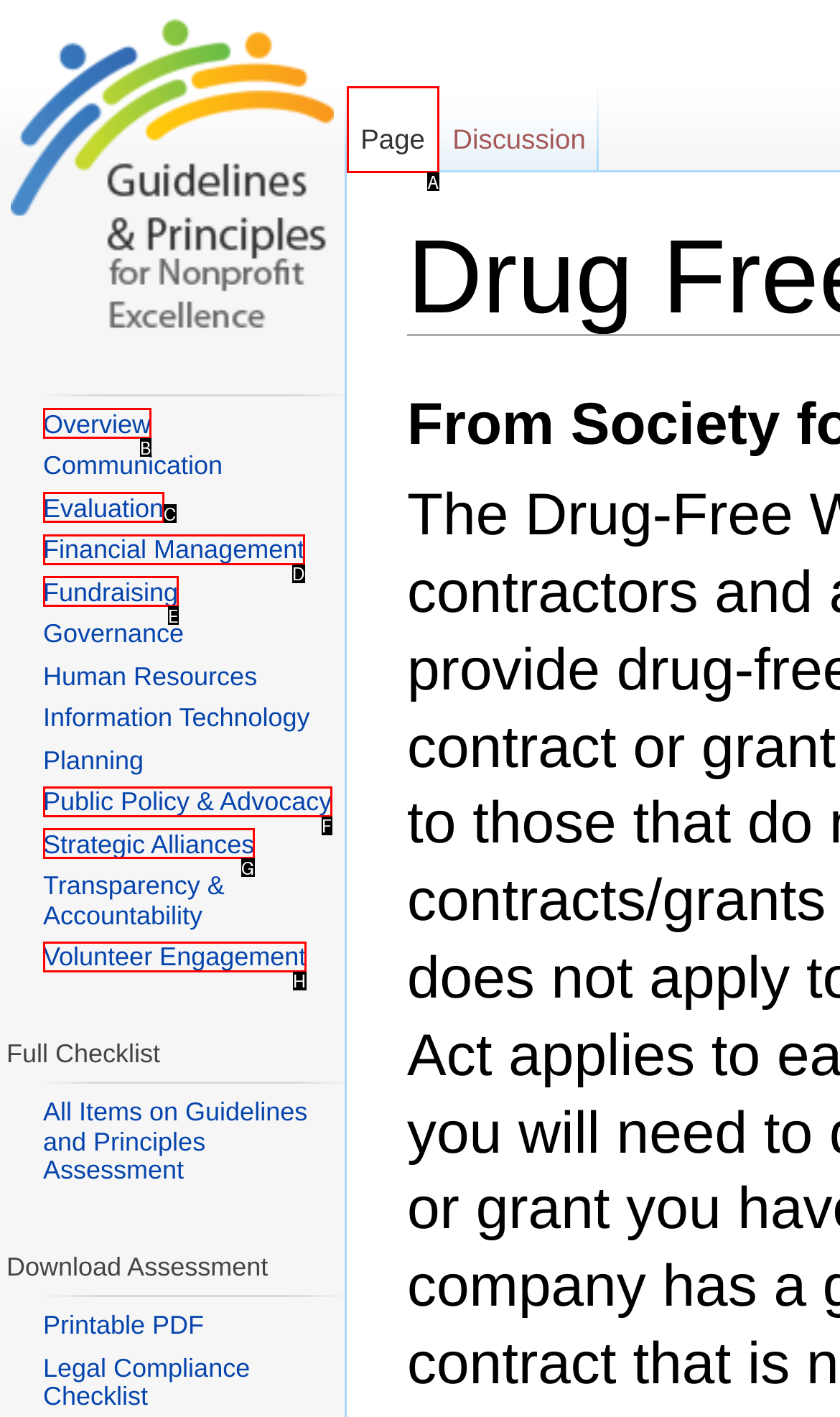Select the HTML element that corresponds to the description: Public Policy & Advocacy. Answer with the letter of the matching option directly from the choices given.

F